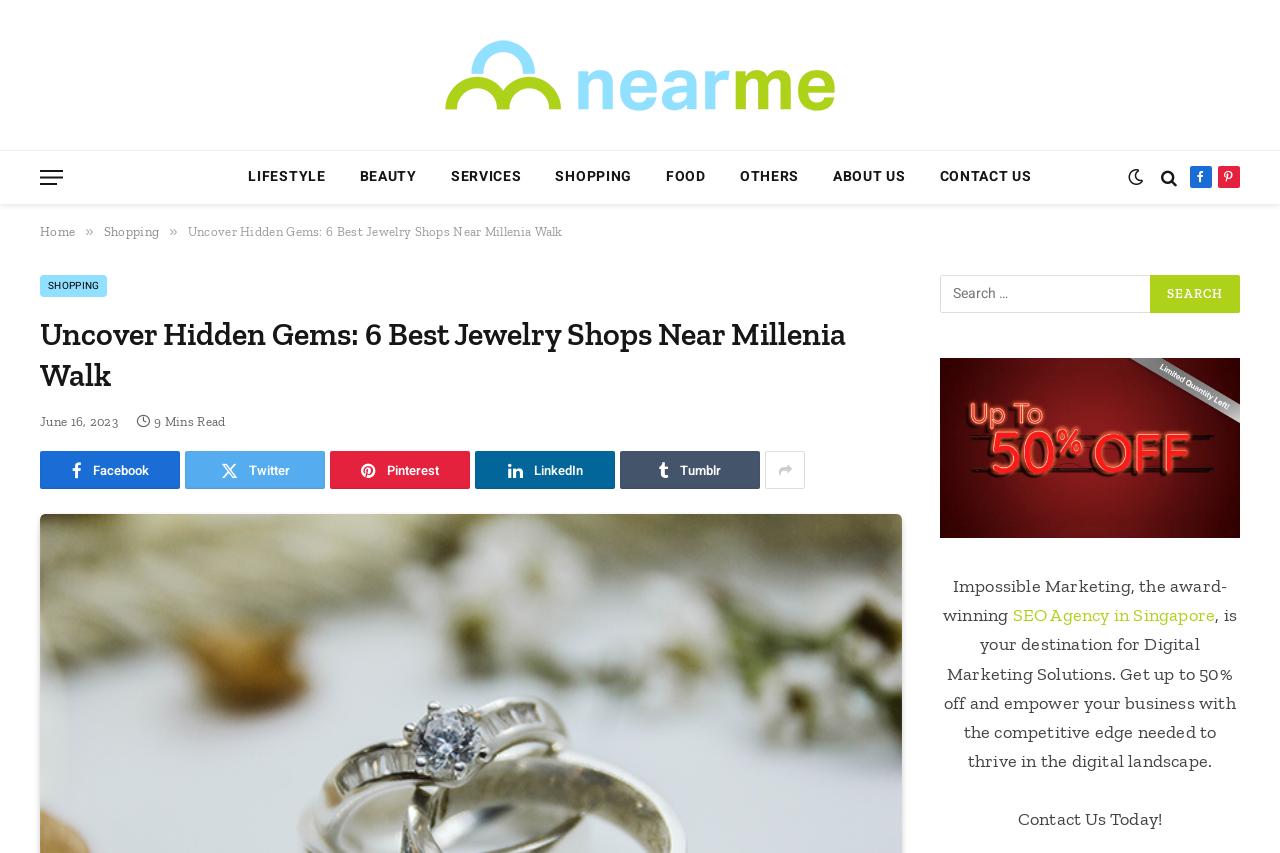Please determine the bounding box coordinates of the element to click on in order to accomplish the following task: "Visit the 'LIFESTYLE' page". Ensure the coordinates are four float numbers ranging from 0 to 1, i.e., [left, top, right, bottom].

[0.181, 0.177, 0.268, 0.238]